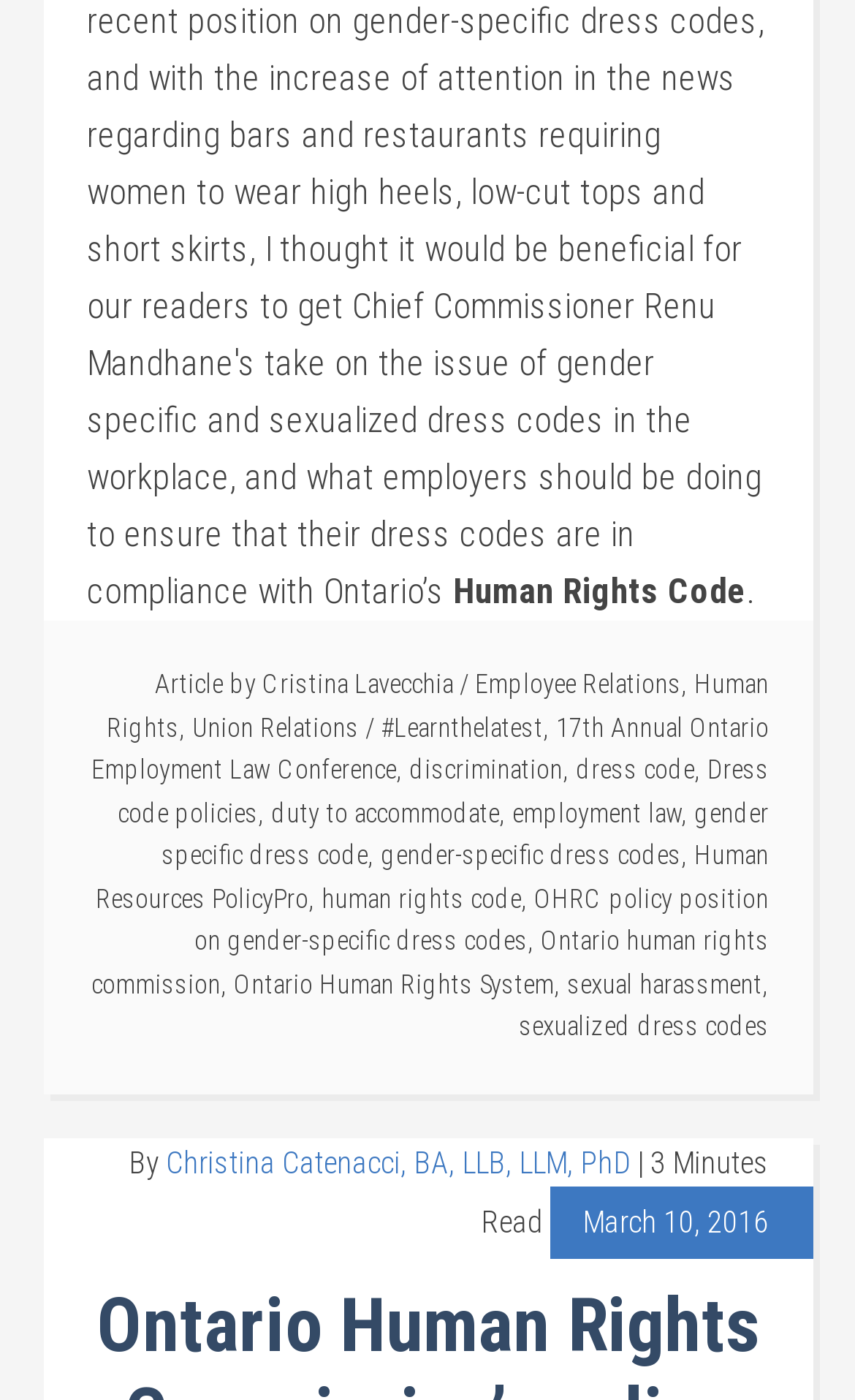Determine the bounding box coordinates of the region to click in order to accomplish the following instruction: "Read the article by Christina Catenacci". Provide the coordinates as four float numbers between 0 and 1, specifically [left, top, right, bottom].

[0.194, 0.817, 0.737, 0.842]